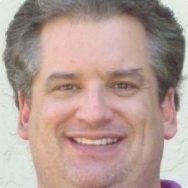Answer briefly with one word or phrase:
What is the tone of the image?

approachable and warm